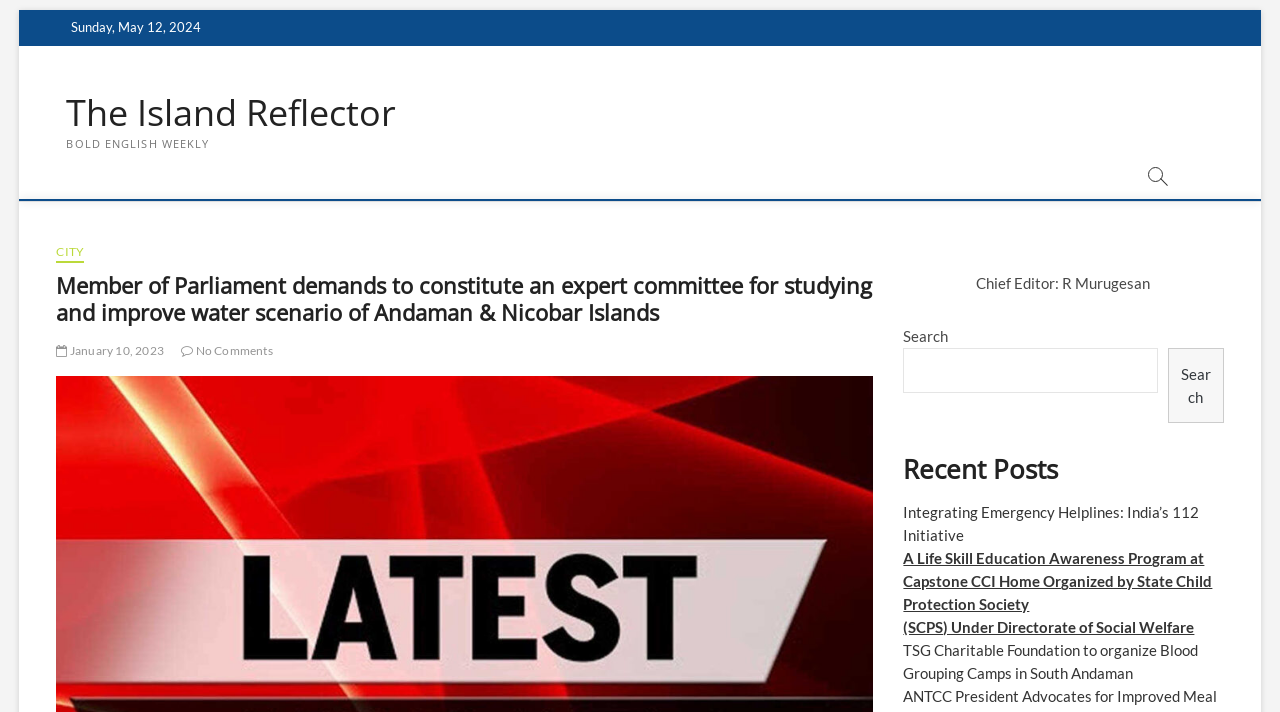Please identify the coordinates of the bounding box that should be clicked to fulfill this instruction: "Read the article about Member of Parliament demands to constitute an expert committee for studying and improve water scenario of Andaman & Nicobar Islands".

[0.044, 0.382, 0.682, 0.458]